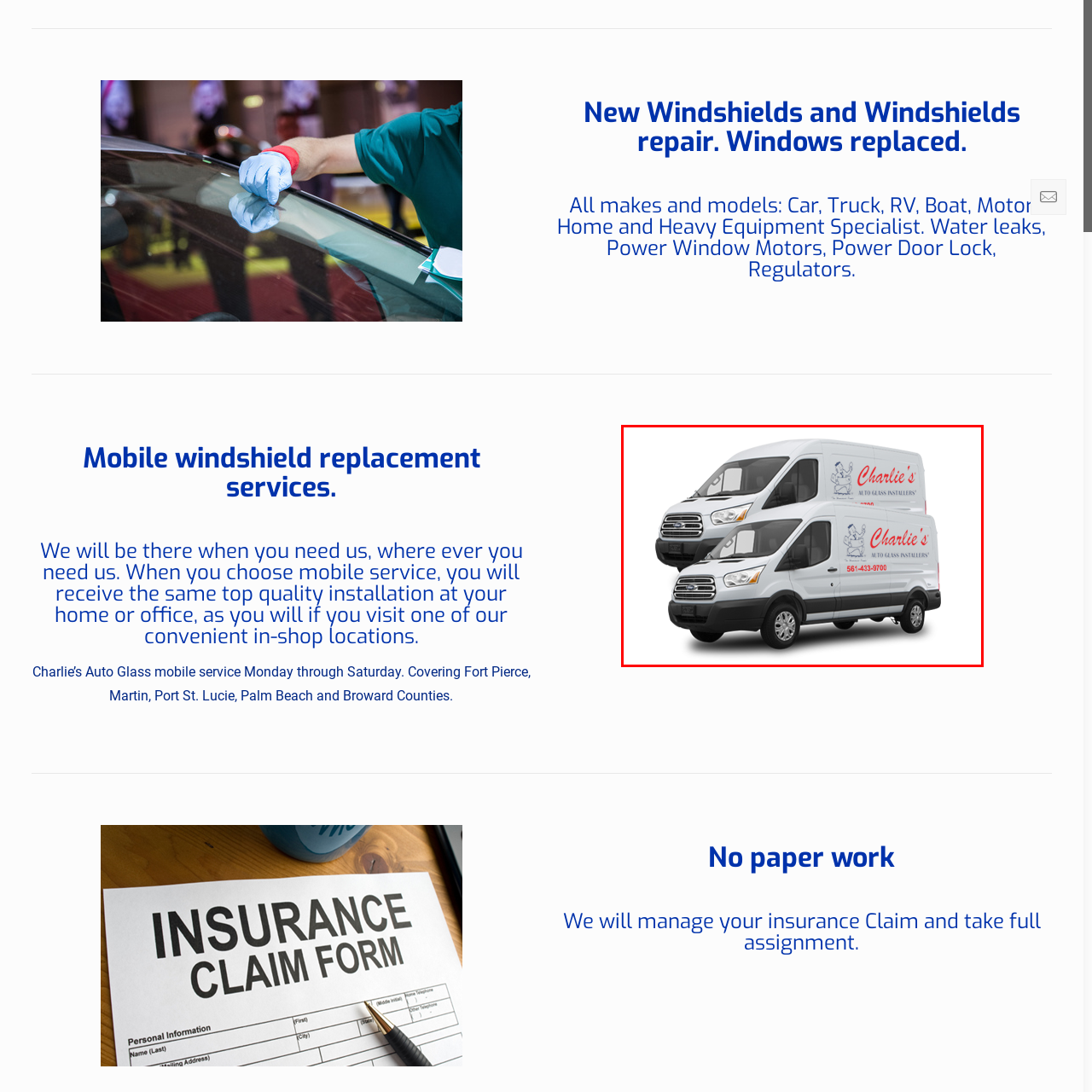What service do the mobile units provide?
Focus on the image enclosed by the red bounding box and elaborate on your answer to the question based on the visual details present.

The caption states that the mobile units are 'designed to provide windshield installation services at the convenience of the customer’s location', indicating that the primary service offered by these units is windshield installation.